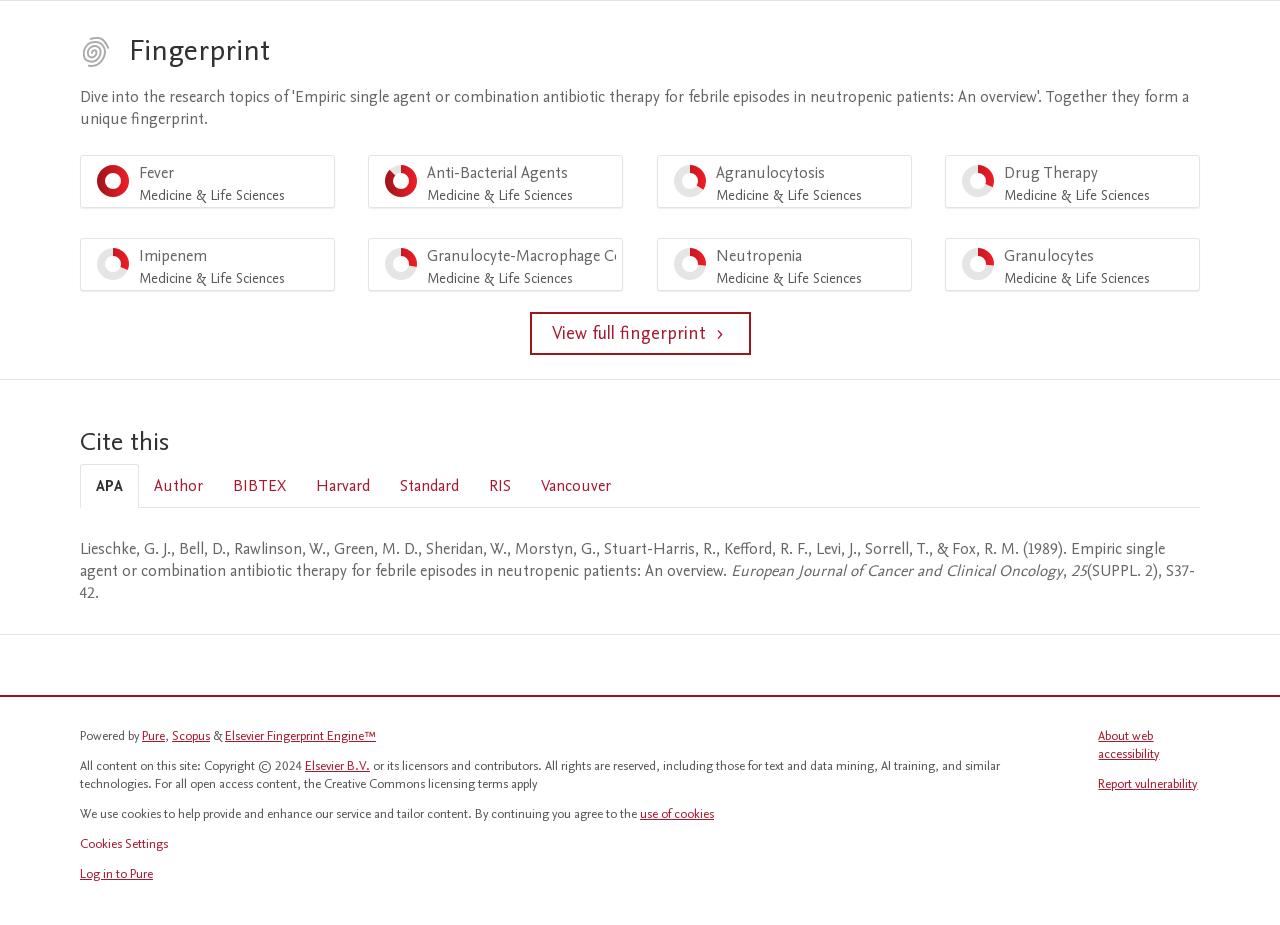What is the percentage of 'Fever Medicine & Life Sciences'?
Please look at the screenshot and answer using one word or phrase.

100%